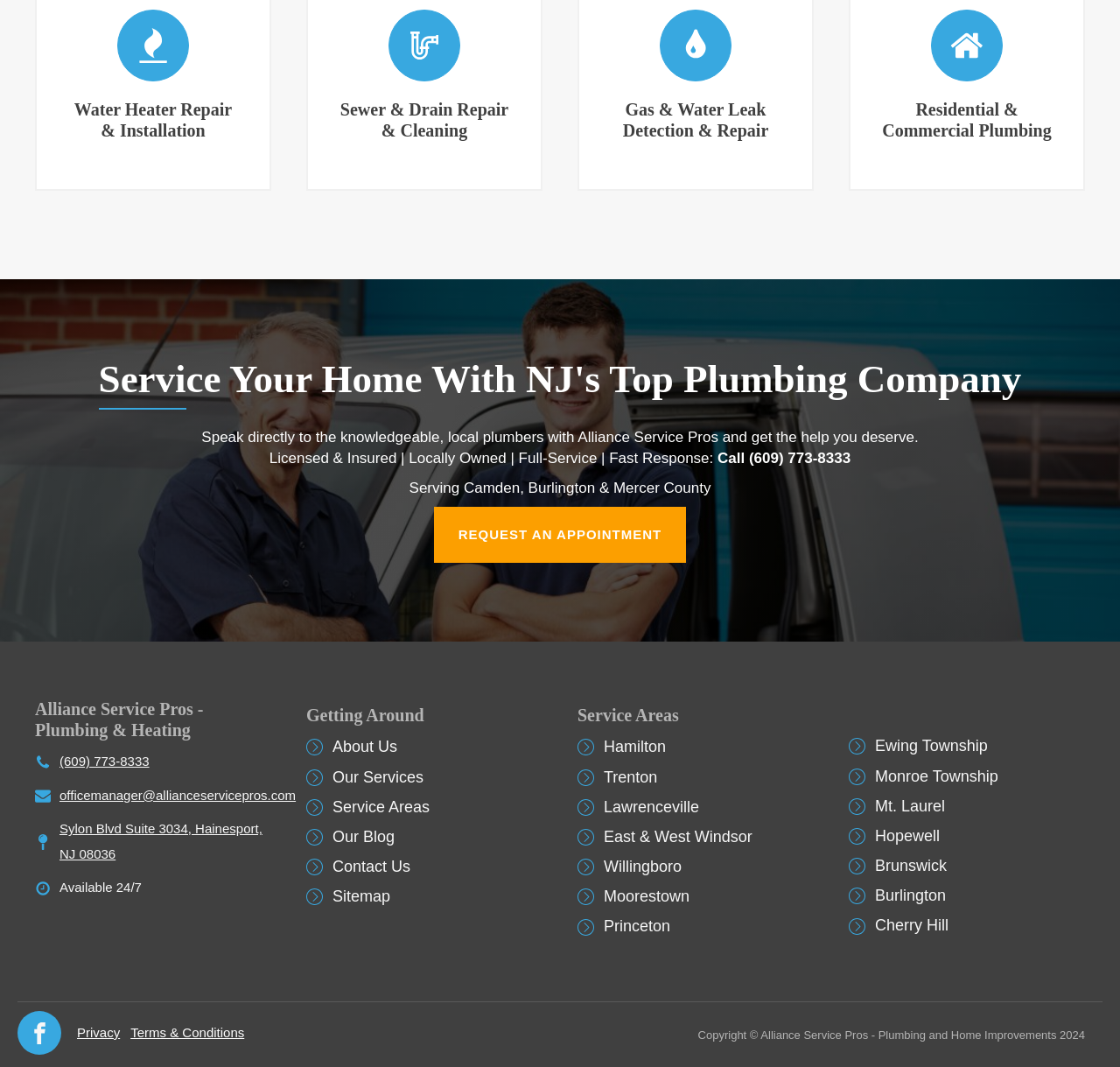Can you specify the bounding box coordinates of the area that needs to be clicked to fulfill the following instruction: "Check the service areas in Hamilton"?

[0.539, 0.686, 0.595, 0.714]